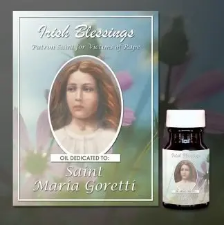Answer the question briefly using a single word or phrase: 
What is the purpose of the oil?

Devotional item and comfort